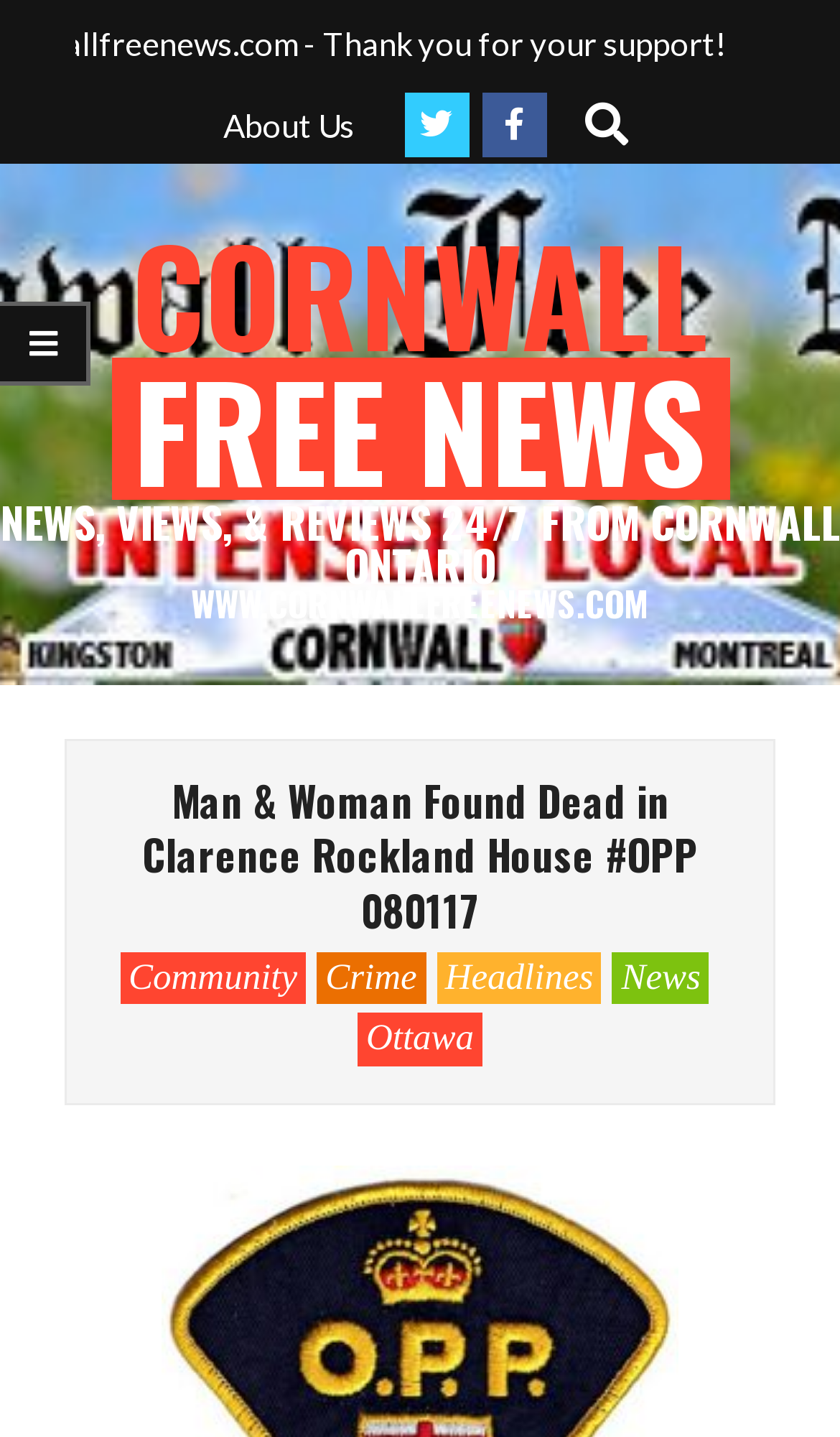Provide a brief response to the question below using a single word or phrase: 
What is the icon represented by ''?

Facebook